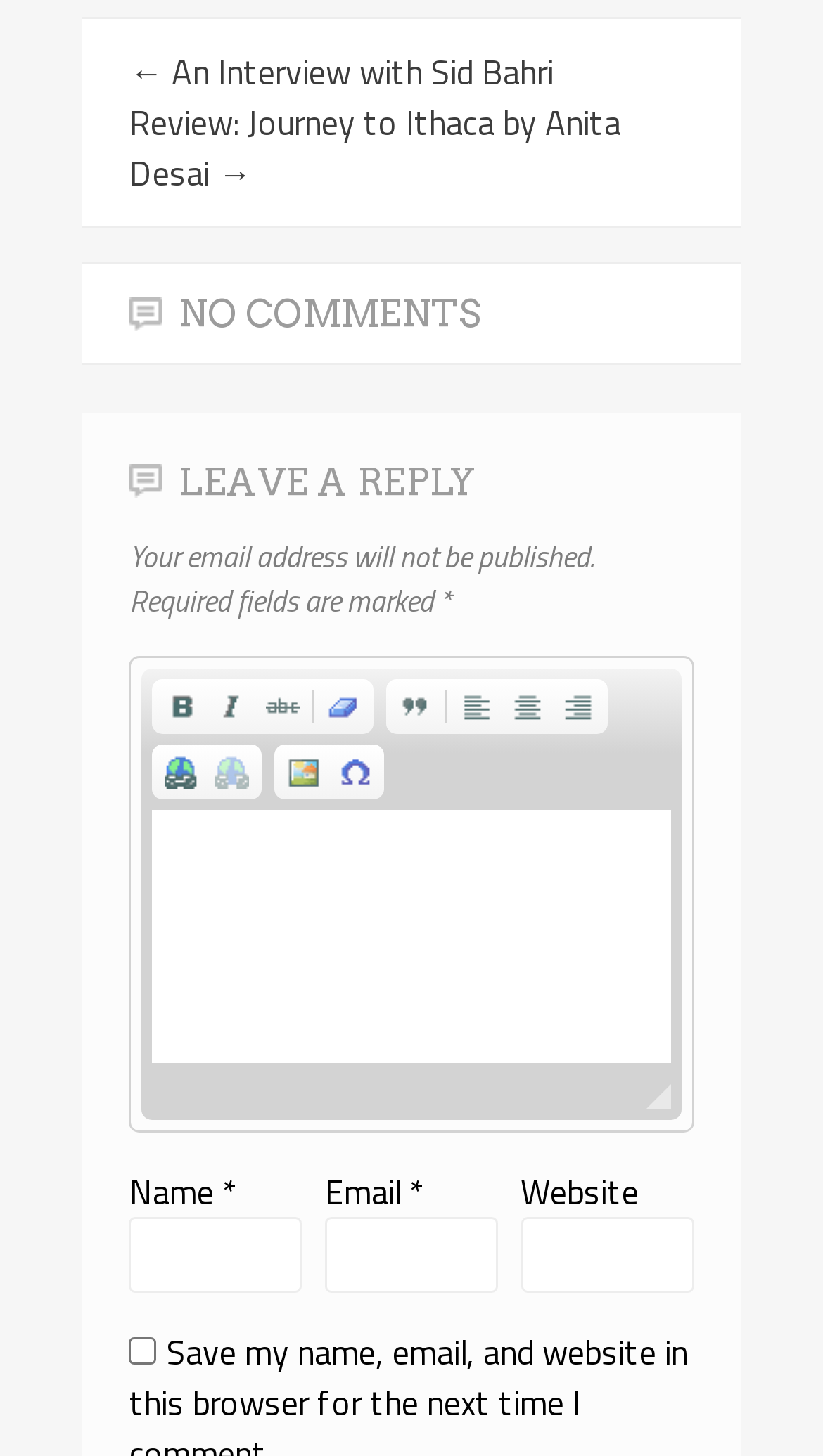Respond to the question below with a concise word or phrase:
How many required fields are there in the comment section?

2